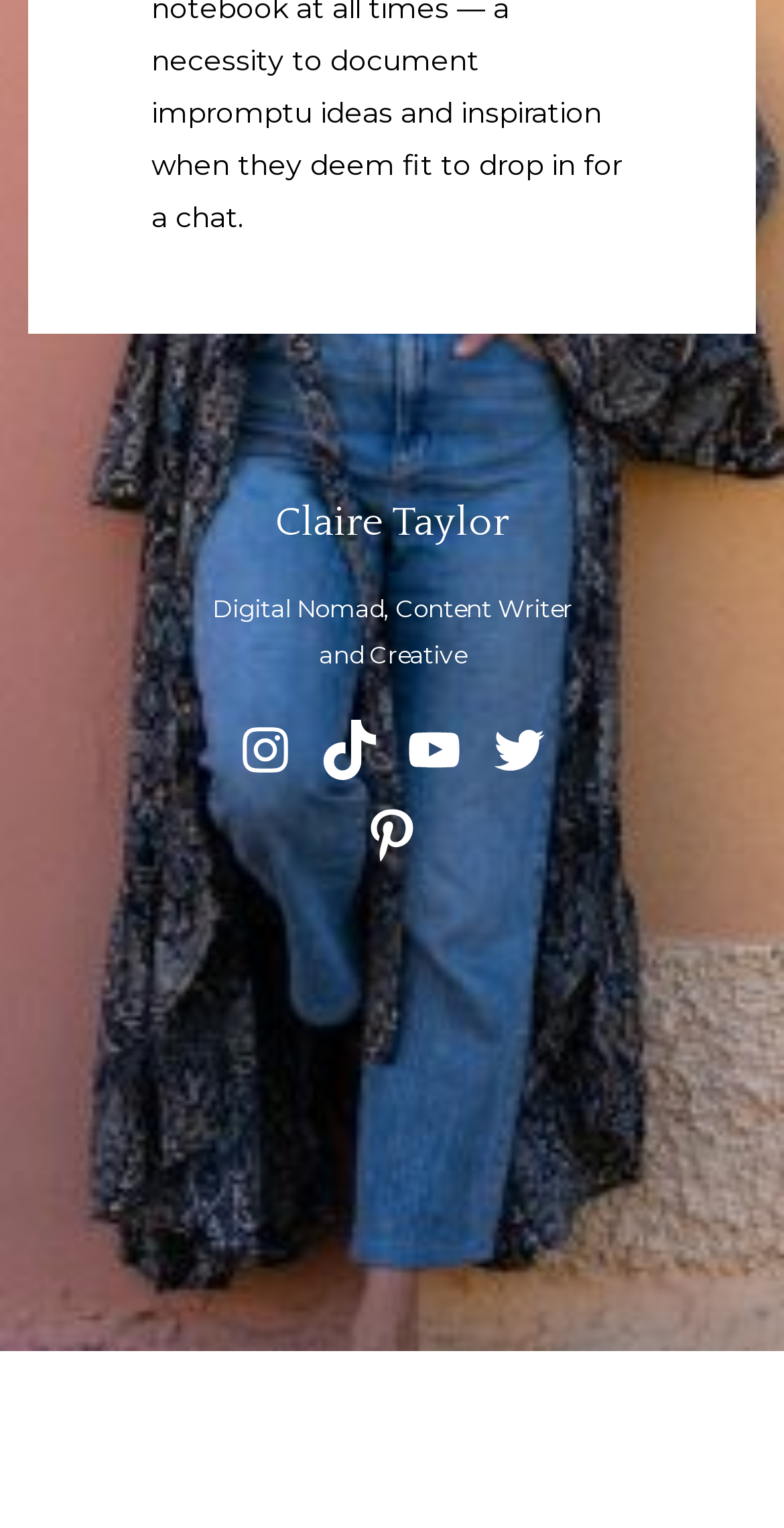Provide a single word or phrase answer to the question: 
What is the horizontal position of the 'YouTube' link?

Between TikTok and Twitter